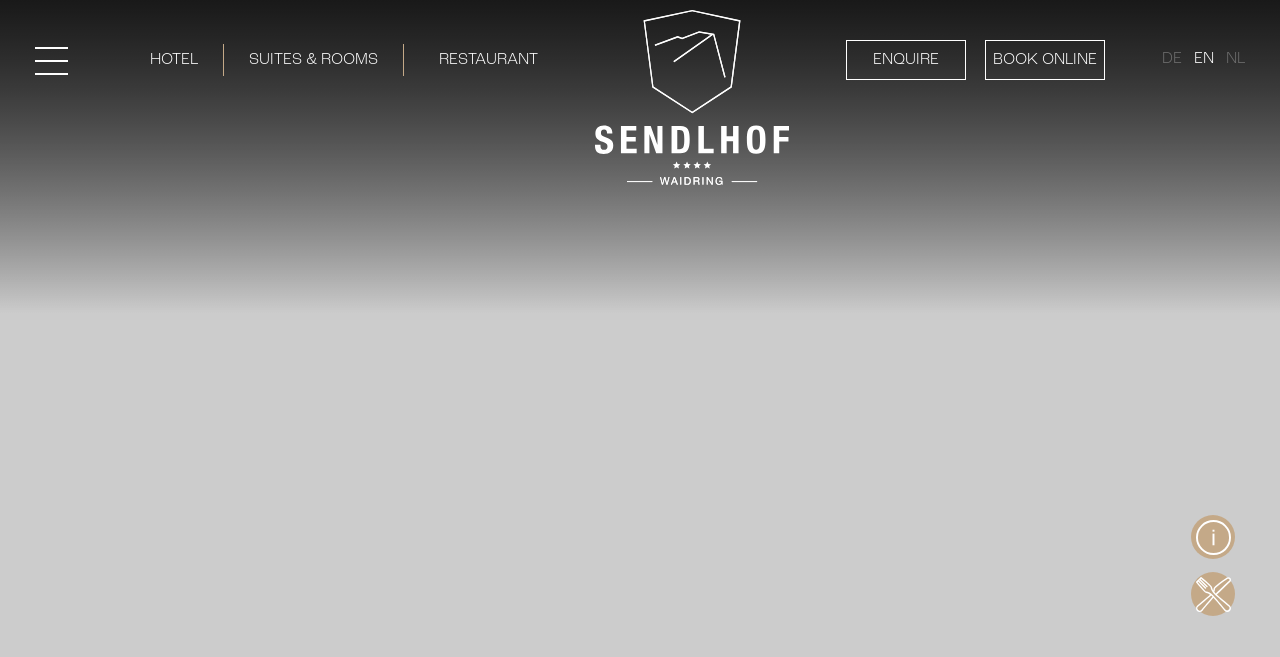Please find the bounding box coordinates of the section that needs to be clicked to achieve this instruction: "Book a room online".

[0.77, 0.061, 0.863, 0.122]